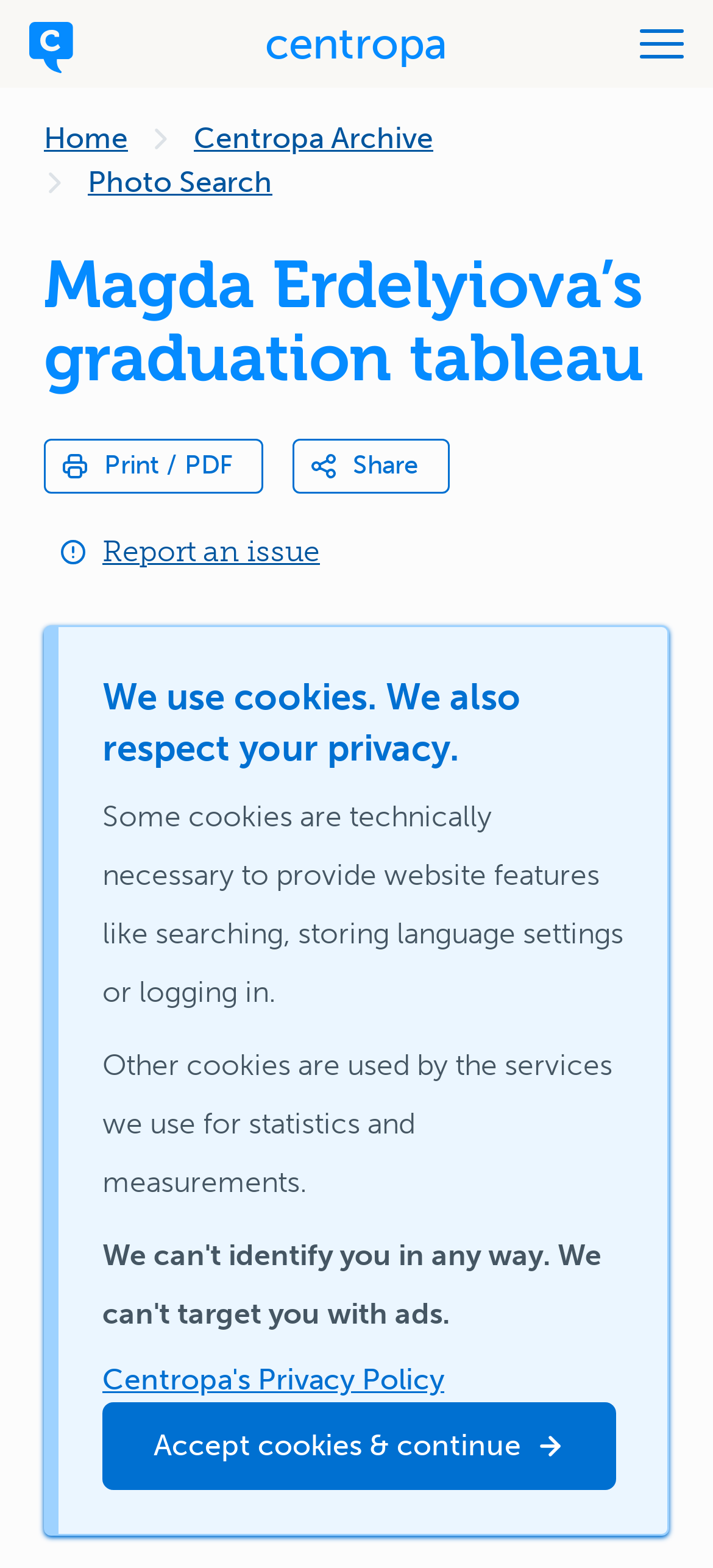Please give a concise answer to this question using a single word or phrase: 
What are the options in the breadcrumb navigation?

Home, Centropa Archive, Photo Search